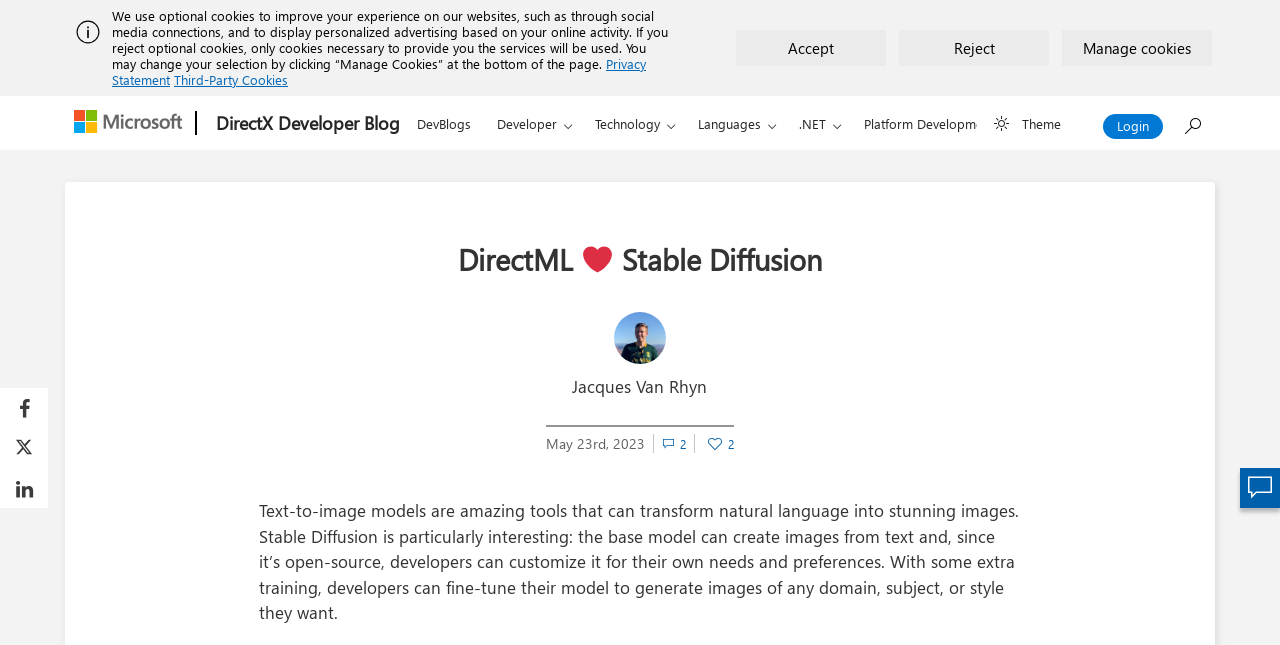Could you specify the bounding box coordinates for the clickable section to complete the following instruction: "Click the Share on Facebook link"?

[0.0, 0.602, 0.038, 0.664]